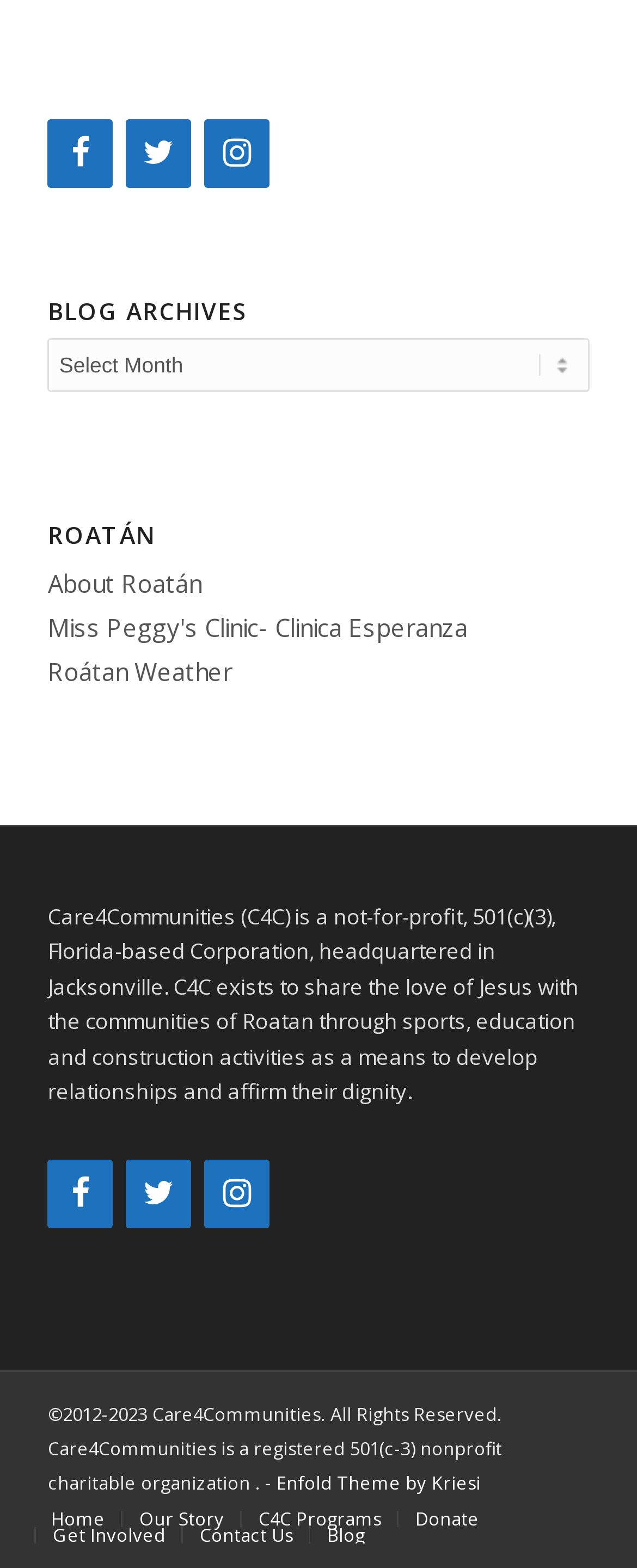Reply to the question with a single word or phrase:
How many navigation links are there at the bottom?

8